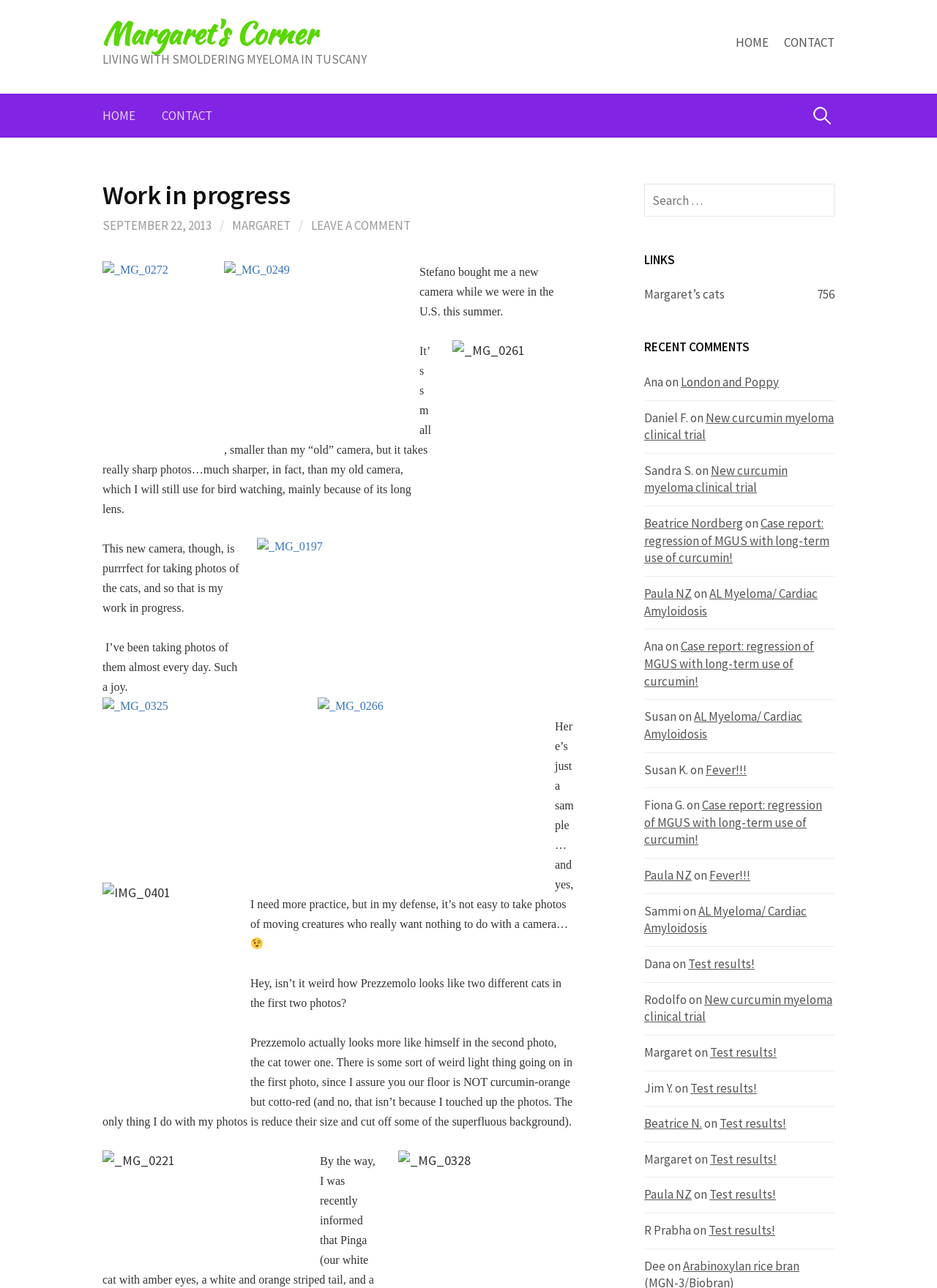Please respond to the question using a single word or phrase:
What is the color of the floor in the first photo?

cotto-red